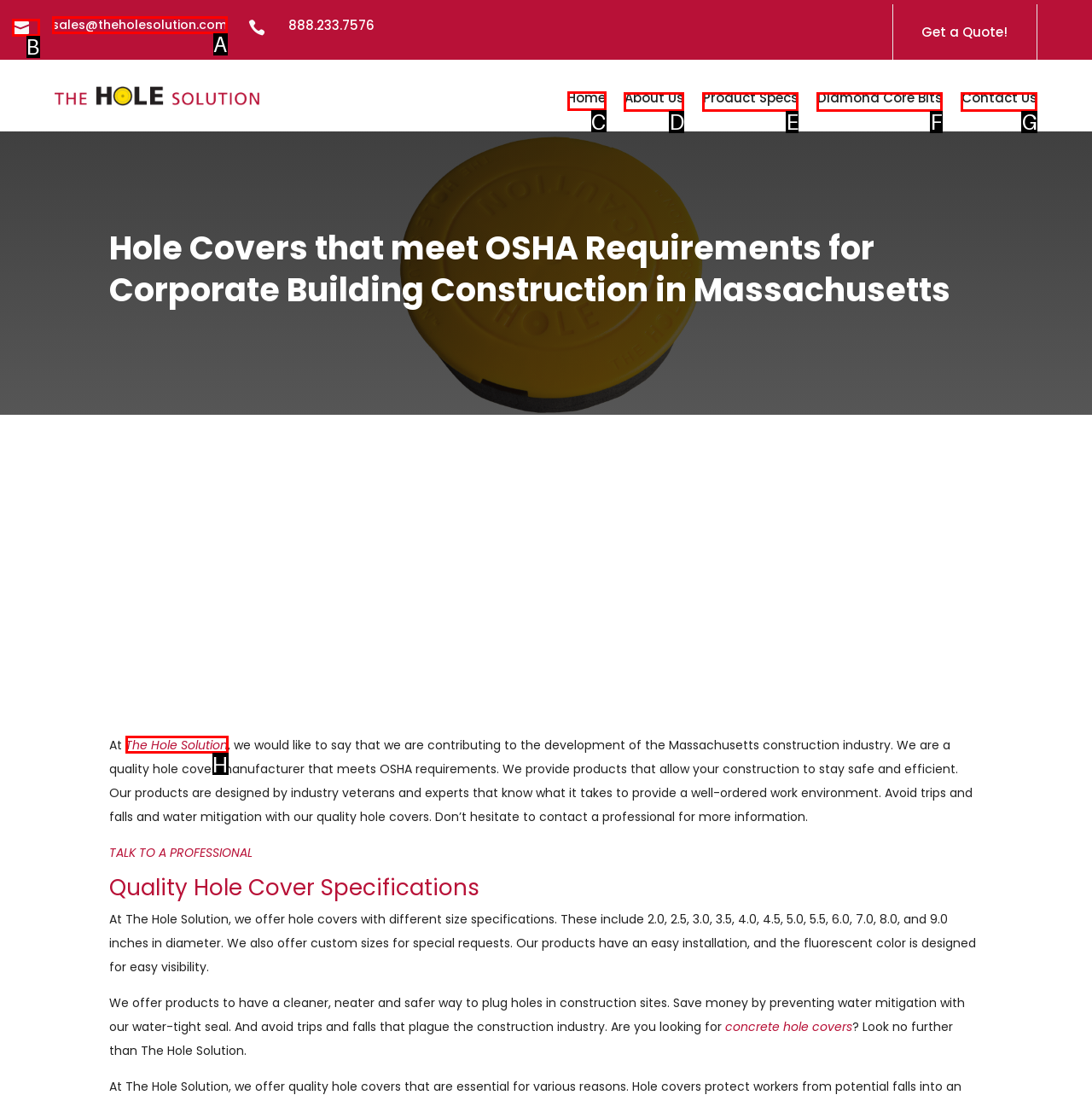Which HTML element should be clicked to fulfill the following task: Visit the home page?
Reply with the letter of the appropriate option from the choices given.

C